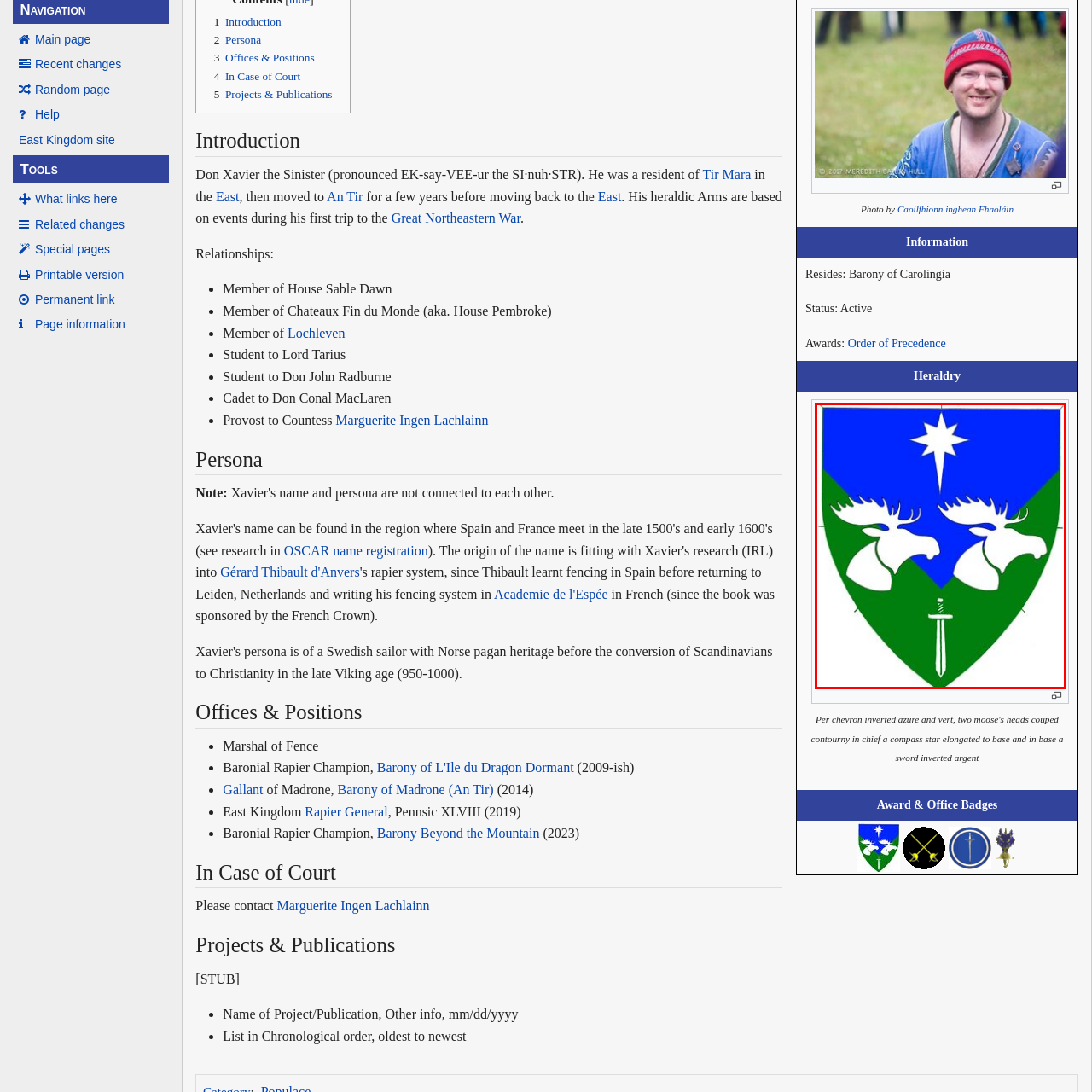Offer an in-depth description of the picture located within the red frame.

The image features a heraldic coat of arms, showcasing a vibrant design. It is divided into two sections: the upper half is blue, while the lower half is green. Central to the design is a white sword, pointed downward, symbolizing strength and valor. Flanking the sword on either side are two moose heads, also depicted in white, representing a connection to nature and the wilderness. Above the sword, a prominent white star points upward, reminiscent of guidance and aspiration. This coat of arms embodies the identity of its bearer, likely connected to noble lineage or specific heraldic traditions, such as those found in the East Kingdom of the Society for Creative Anachronism (SCA). The elements combined—moose heads, a star, and a sword—reflect both a storied history and a commitment to chivalric values.